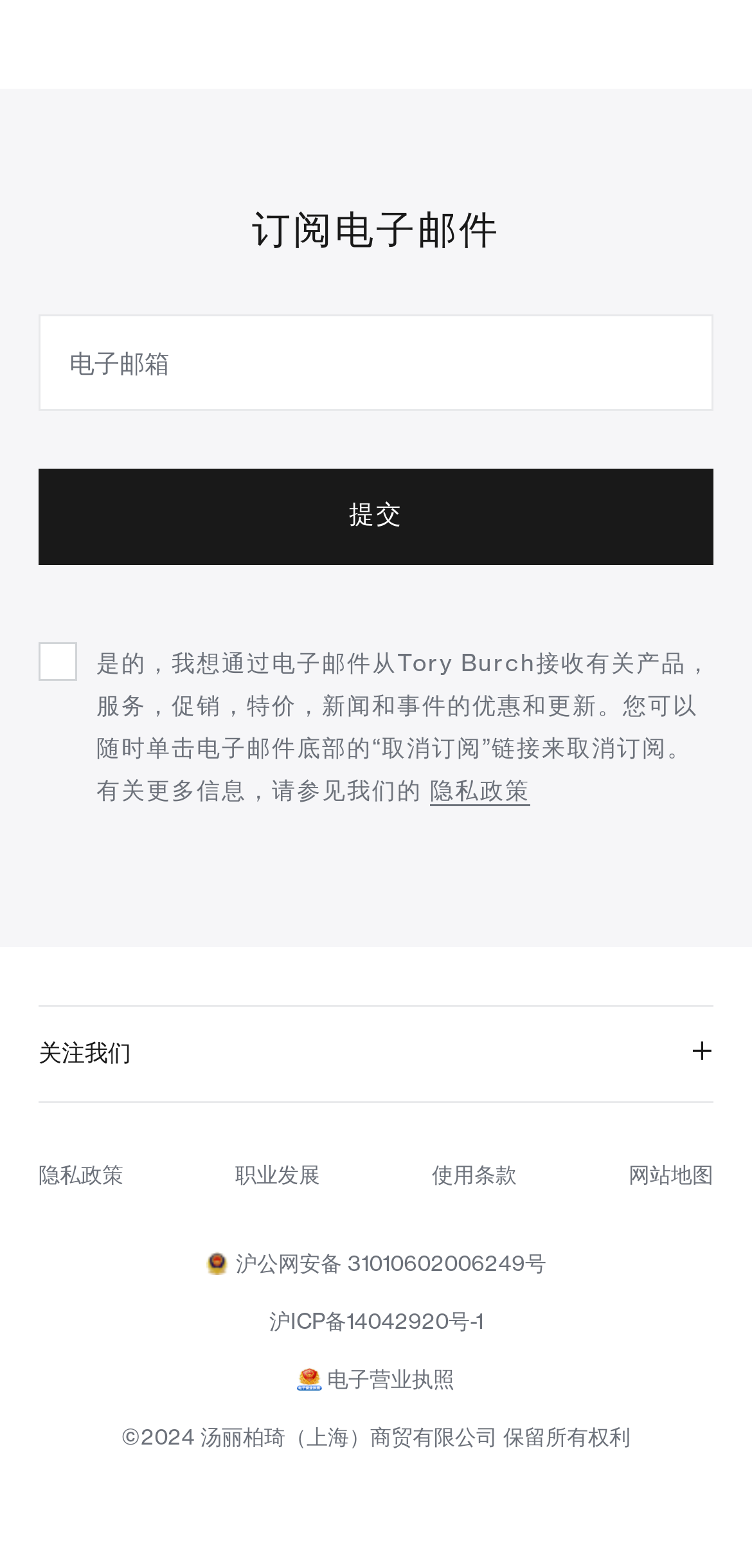Provide the bounding box coordinates of the area you need to click to execute the following instruction: "Read privacy policy".

[0.572, 0.495, 0.705, 0.514]